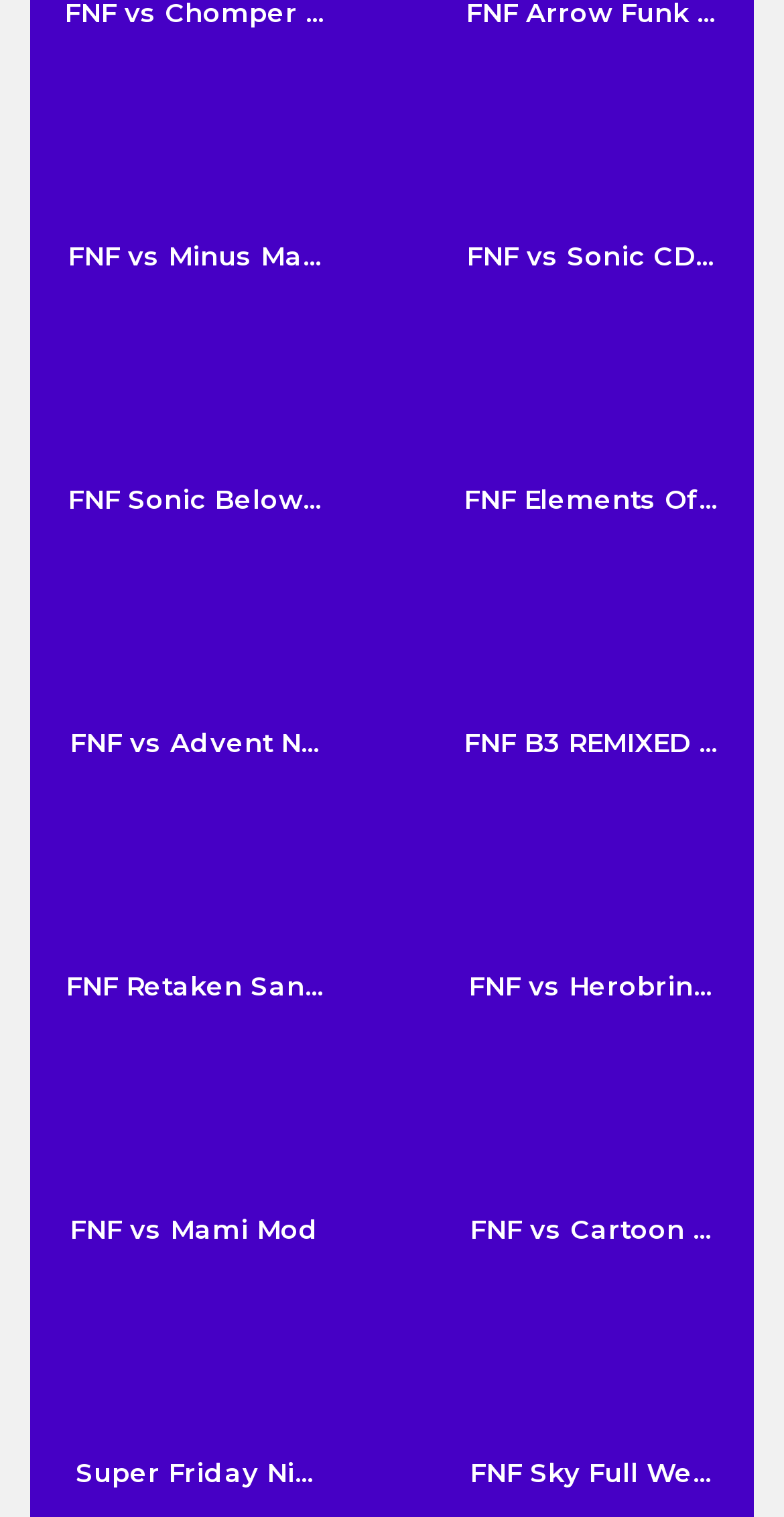Identify the bounding box coordinates of the clickable region required to complete the instruction: "Explore FNF Sonic Below The Depths Mod". The coordinates should be given as four float numbers within the range of 0 and 1, i.e., [left, top, right, bottom].

[0.082, 0.204, 0.413, 0.339]